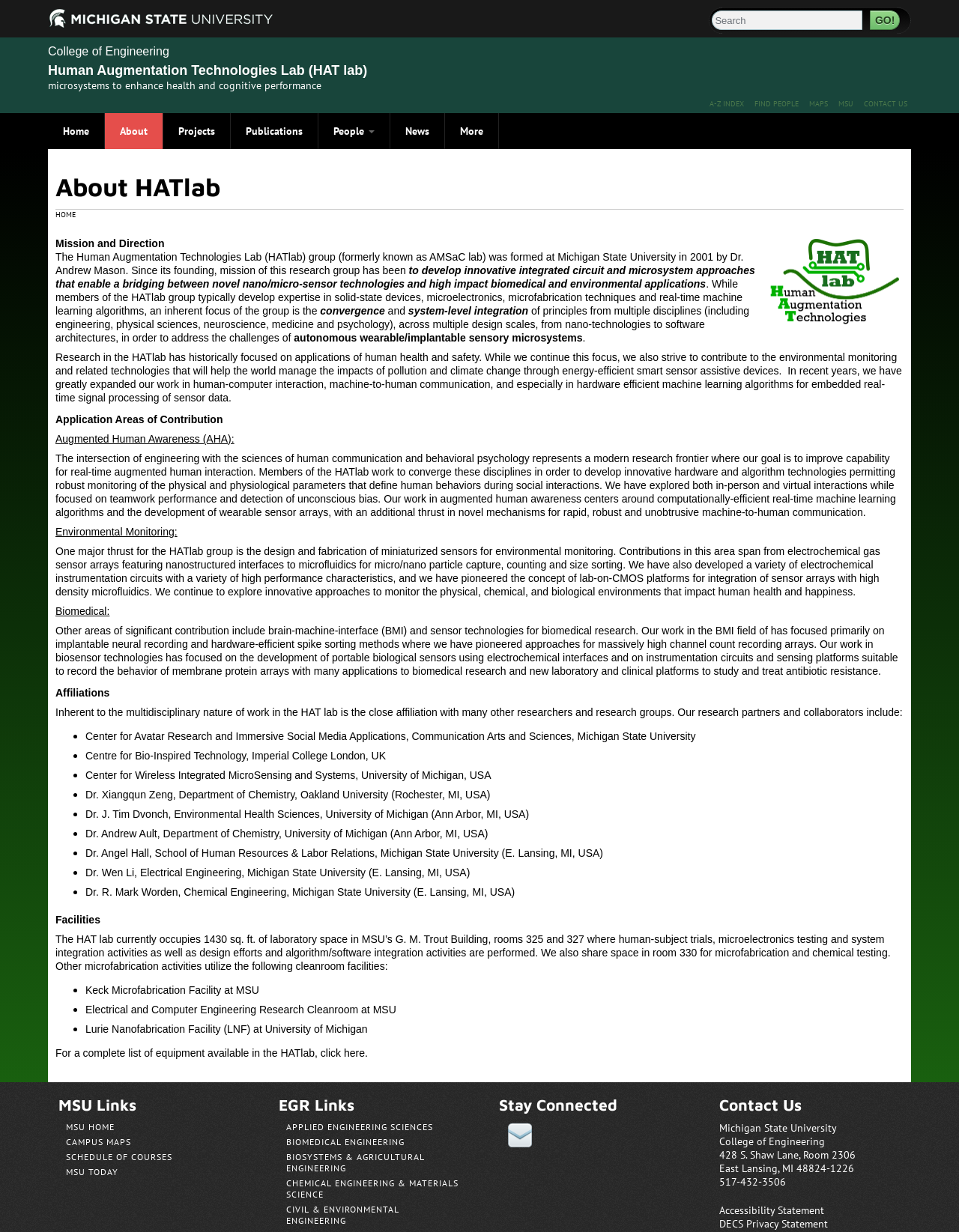Locate the bounding box of the UI element described in the following text: "Chemical Engineering & Materials Science".

[0.299, 0.956, 0.478, 0.974]